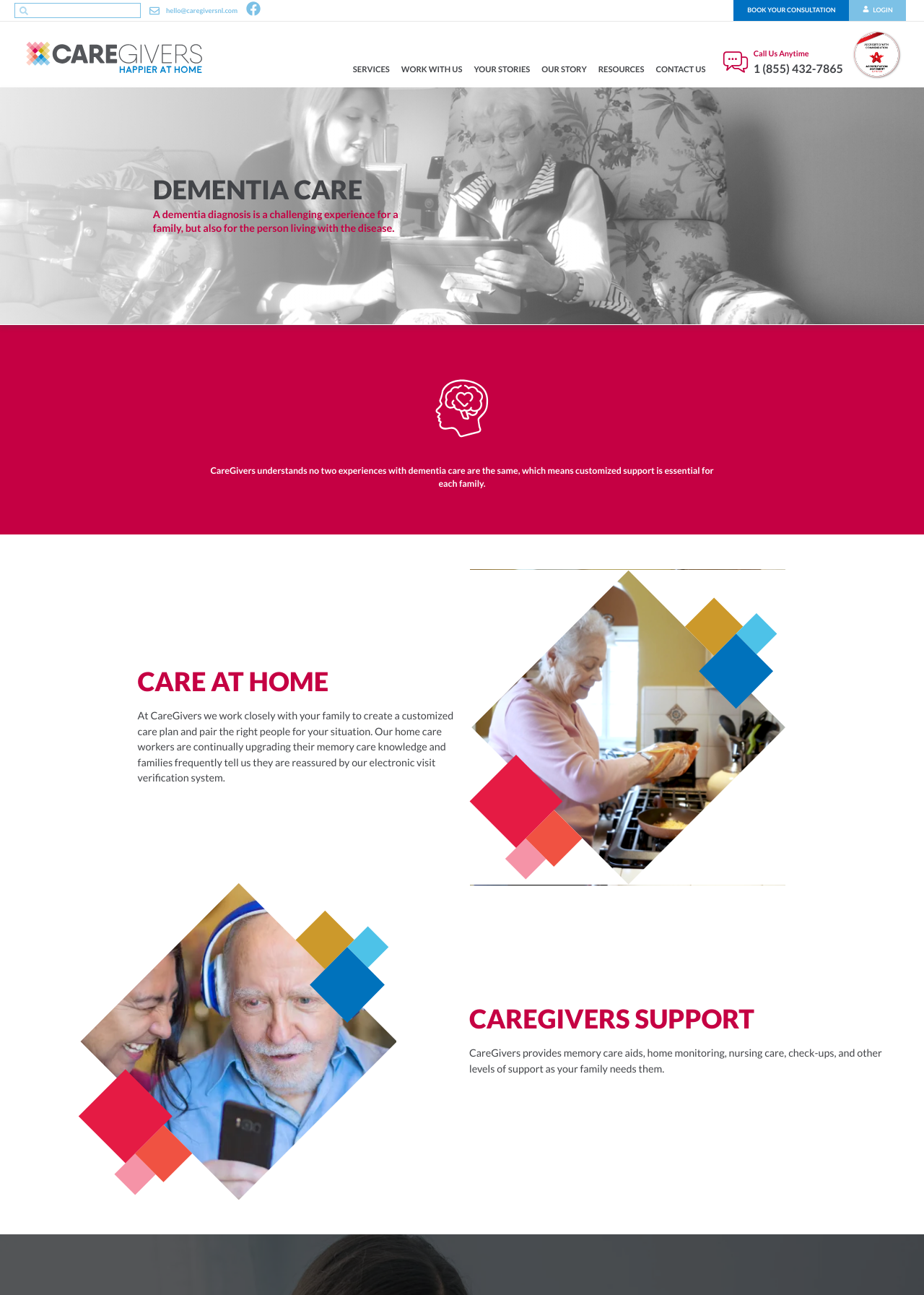What is the purpose of CareGivers' electronic visit verification system?
Answer with a single word or short phrase according to what you see in the image.

To reassure families